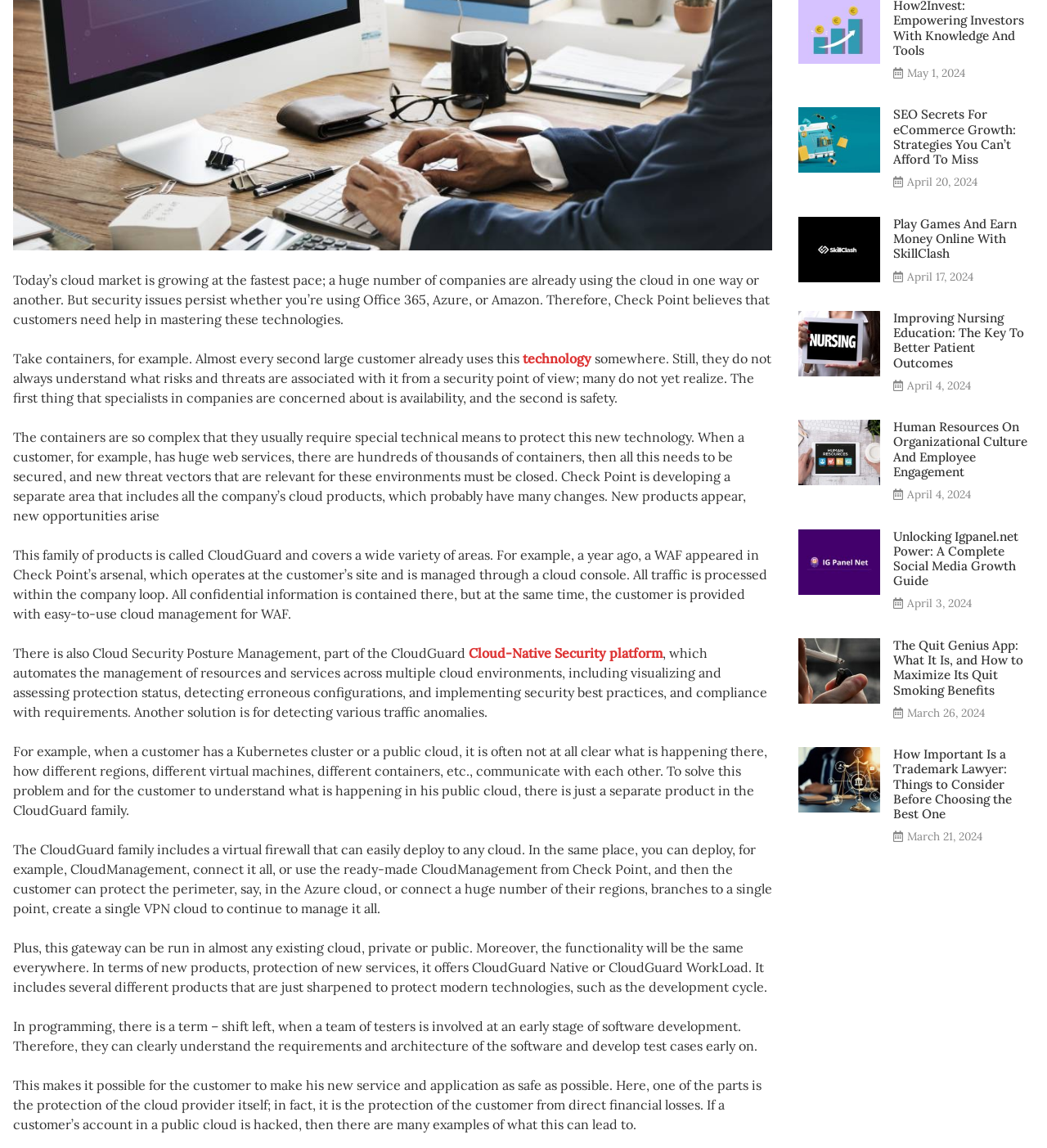Determine the bounding box coordinates (top-left x, top-left y, bottom-right x, bottom-right y) of the UI element described in the following text: Postal Explorer Home

None